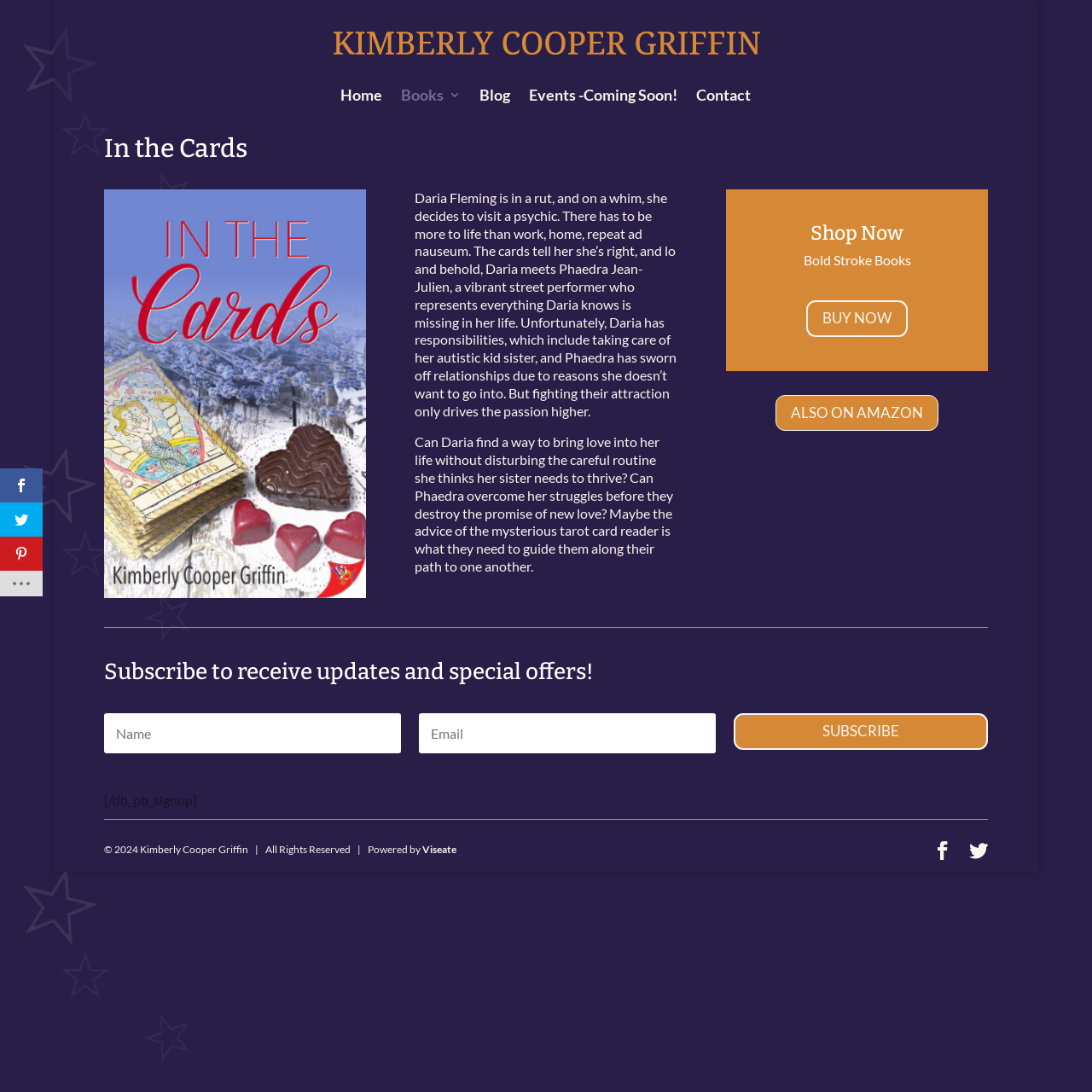Identify the bounding box coordinates for the UI element mentioned here: "Buy Now". Provide the coordinates as four float values between 0 and 1, i.e., [left, top, right, bottom].

[0.738, 0.275, 0.831, 0.309]